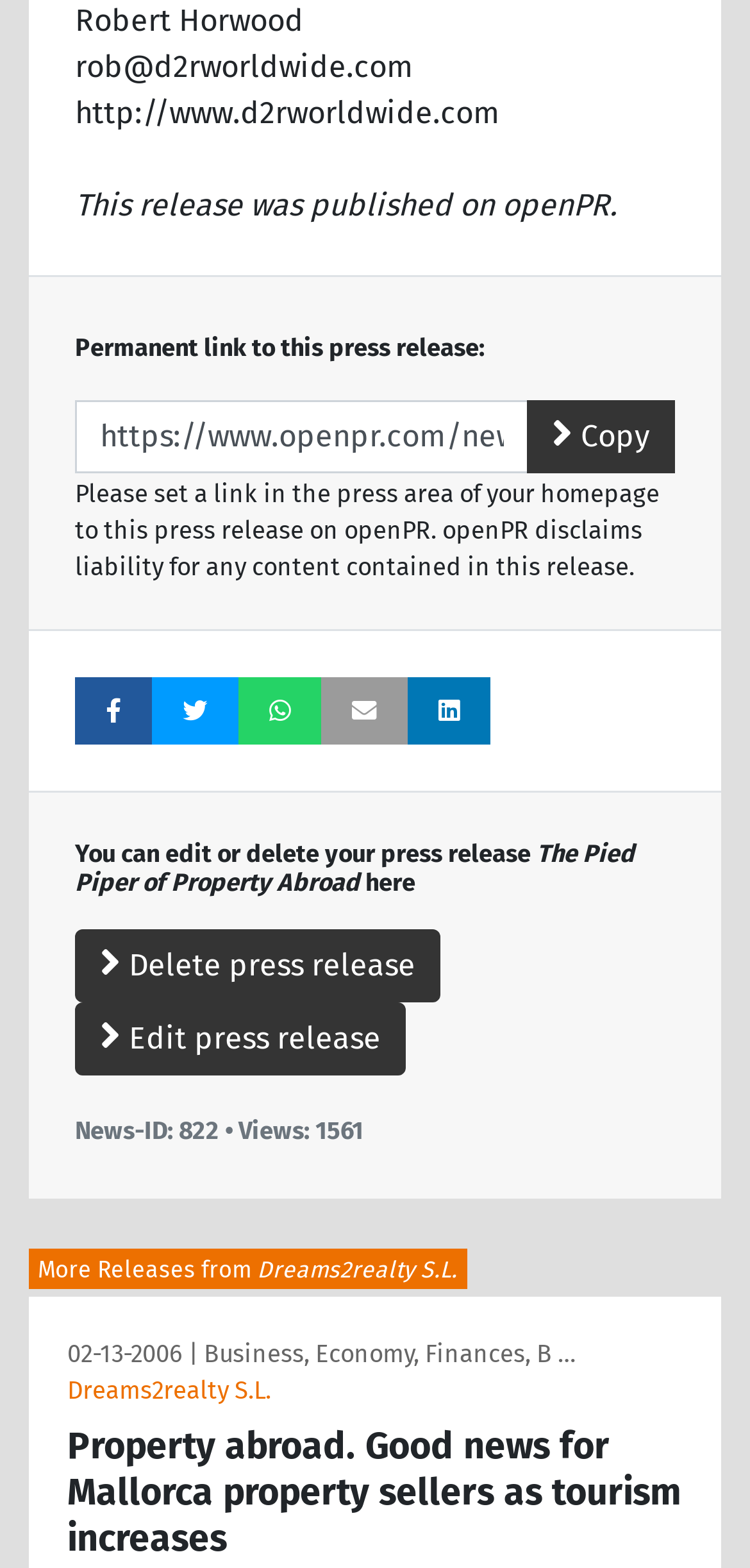Determine the bounding box coordinates for the area that needs to be clicked to fulfill this task: "Copy the permalink". The coordinates must be given as four float numbers between 0 and 1, i.e., [left, top, right, bottom].

[0.764, 0.266, 0.867, 0.289]